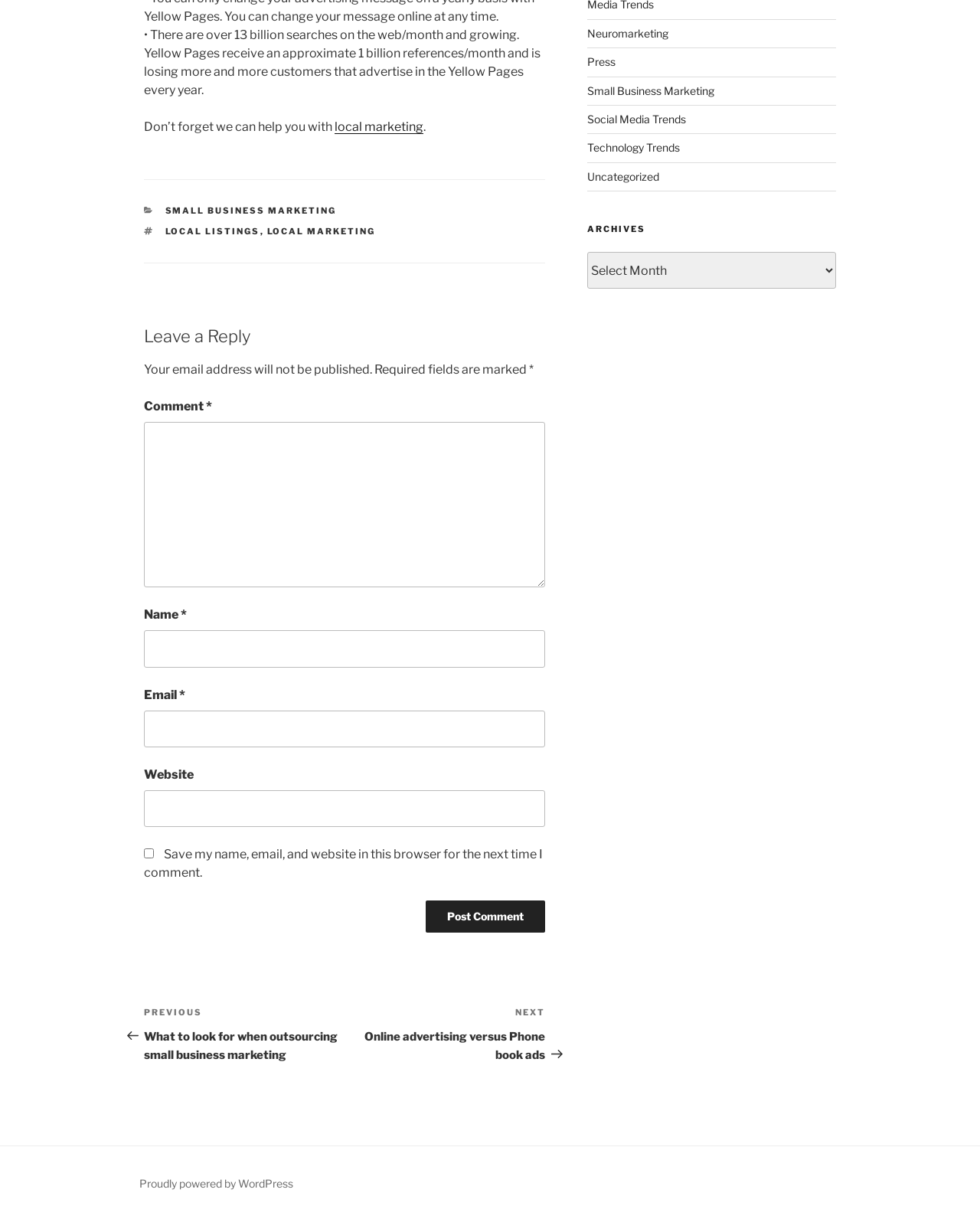From the webpage screenshot, identify the region described by Social Media Trends. Provide the bounding box coordinates as (top-left x, top-left y, bottom-right x, bottom-right y), with each value being a floating point number between 0 and 1.

[0.599, 0.092, 0.7, 0.103]